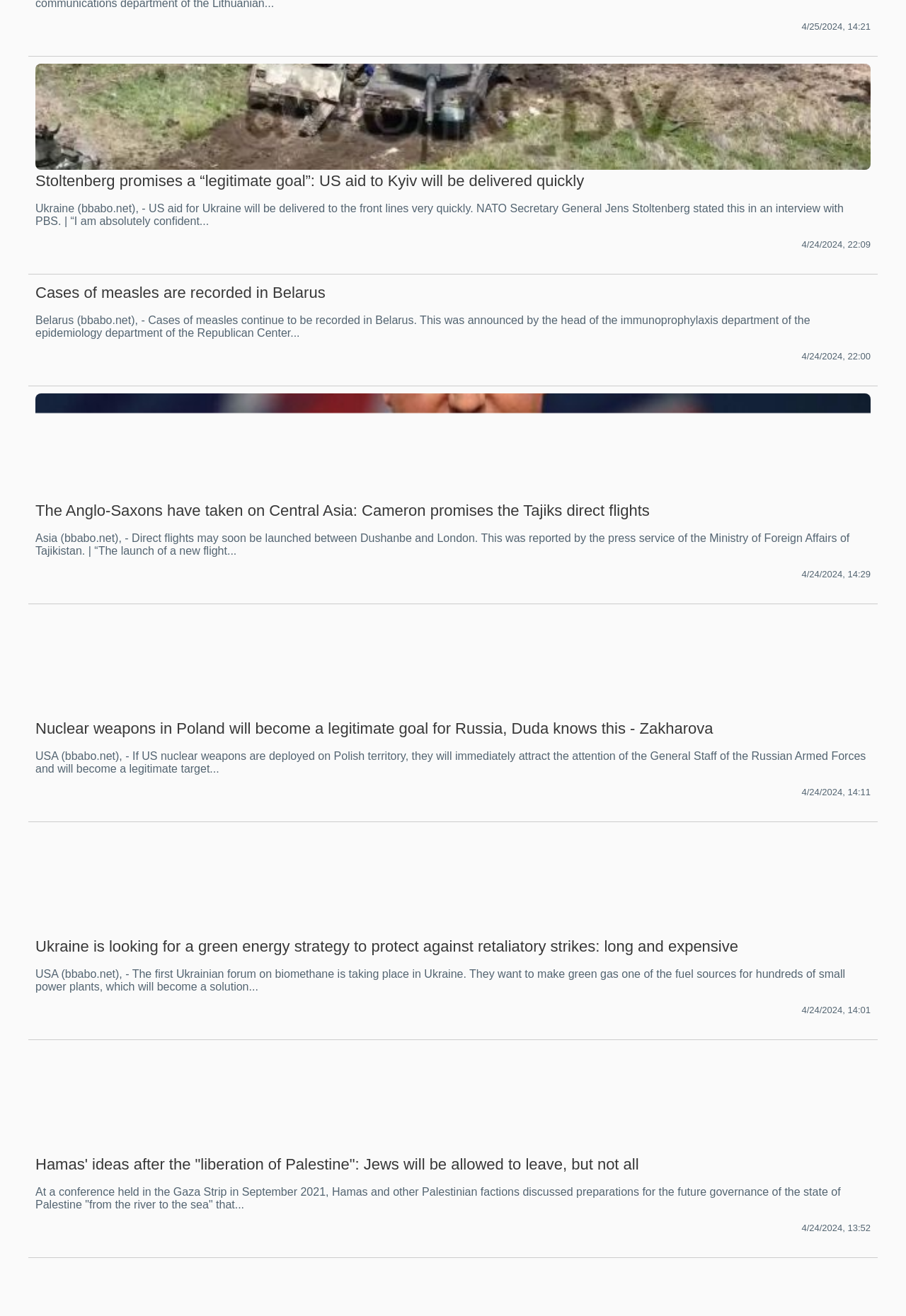What region is mentioned in the third news article?
Could you please answer the question thoroughly and with as much detail as possible?

I looked at the third link on the page, which has a heading and an image. The text of the link and heading suggests that the region mentioned in the article is Central Asia.